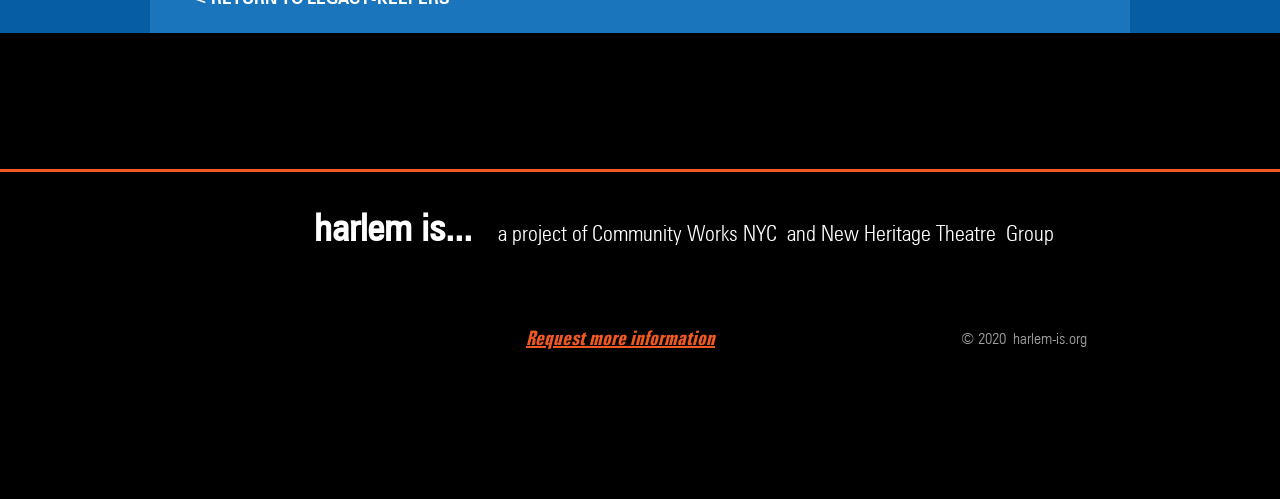Reply to the question with a single word or phrase:
What is the name of the project?

harlem is